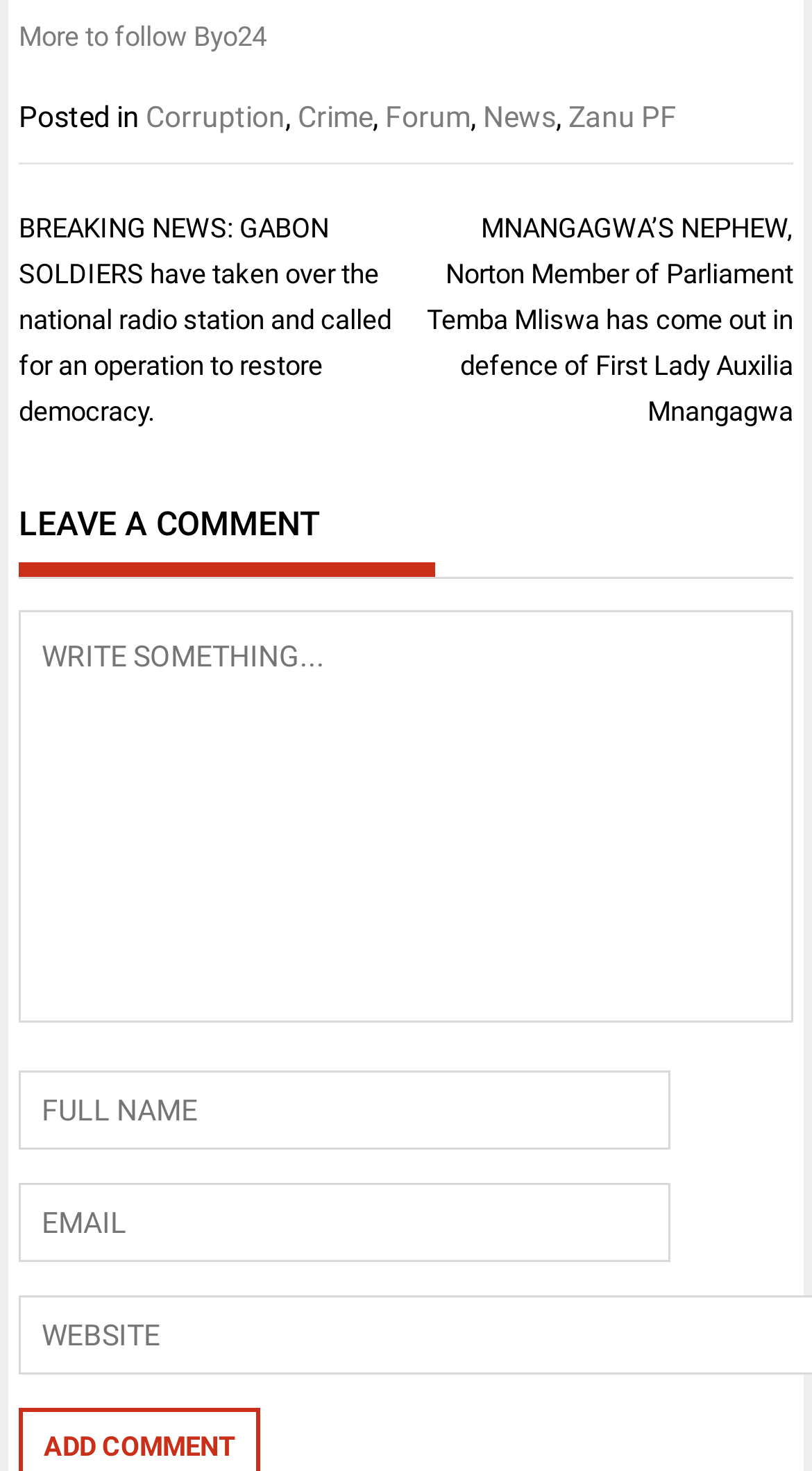Specify the bounding box coordinates of the area that needs to be clicked to achieve the following instruction: "Click on the 'ADD COMMENT' button".

[0.054, 0.973, 0.29, 0.994]